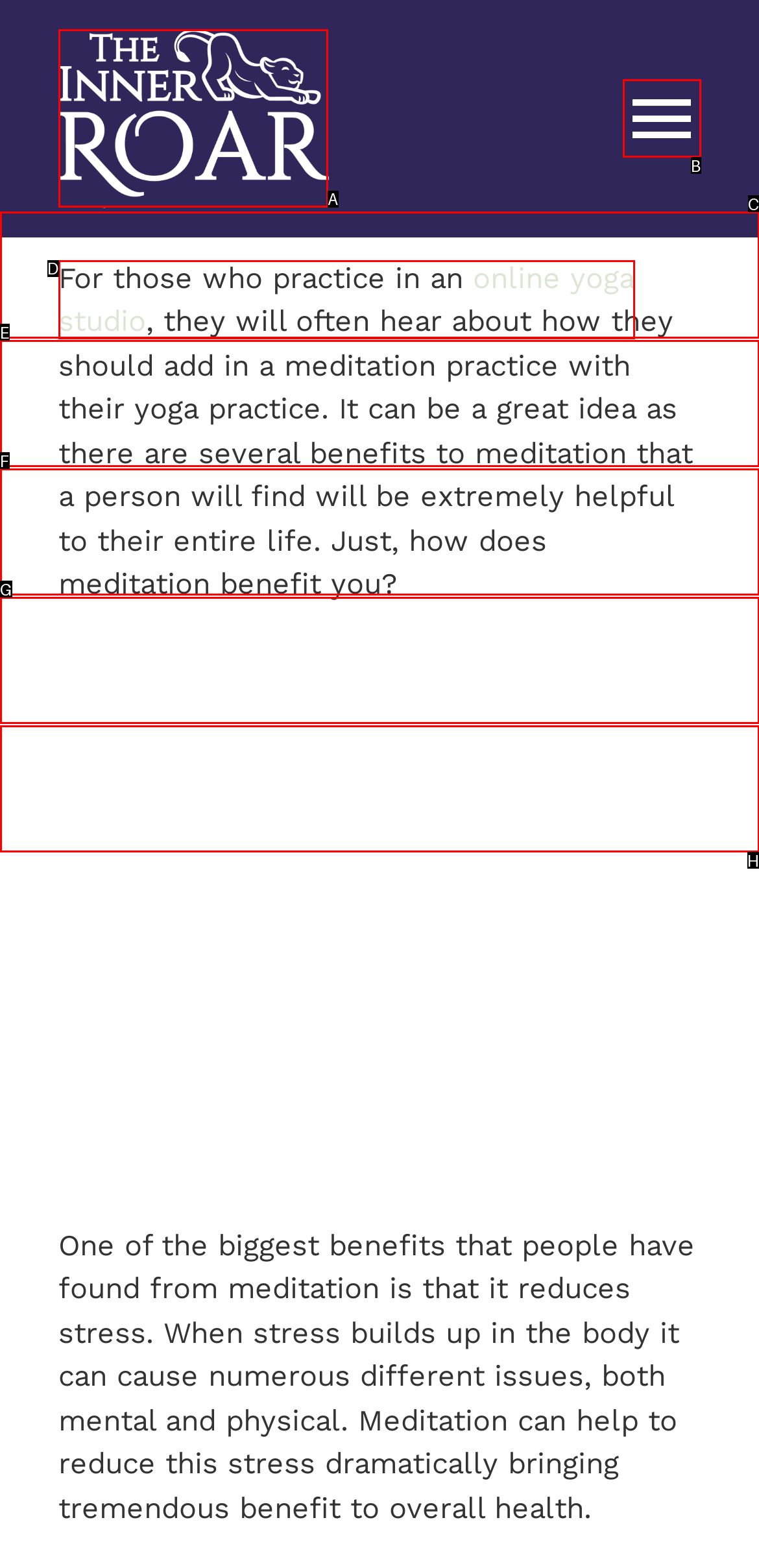Determine which HTML element I should select to execute the task: Click the Inner Roar Yoga and Wellness Logo
Reply with the corresponding option's letter from the given choices directly.

A